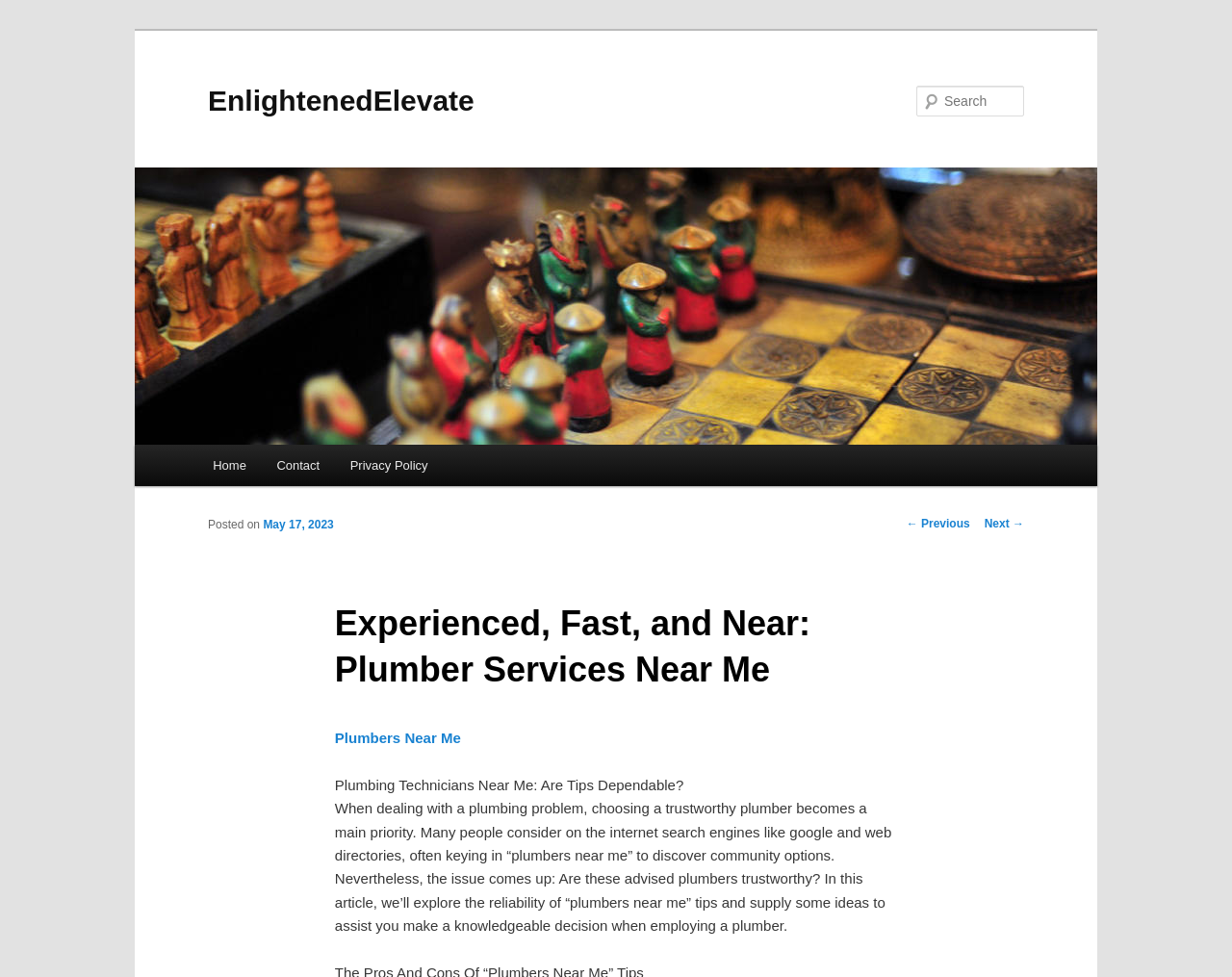What is the navigation option below the main menu?
Answer the question with a thorough and detailed explanation.

Below the main menu, there is a heading element with the text 'Post navigation' which contains links to previous and next posts, allowing users to navigate through the website's content.